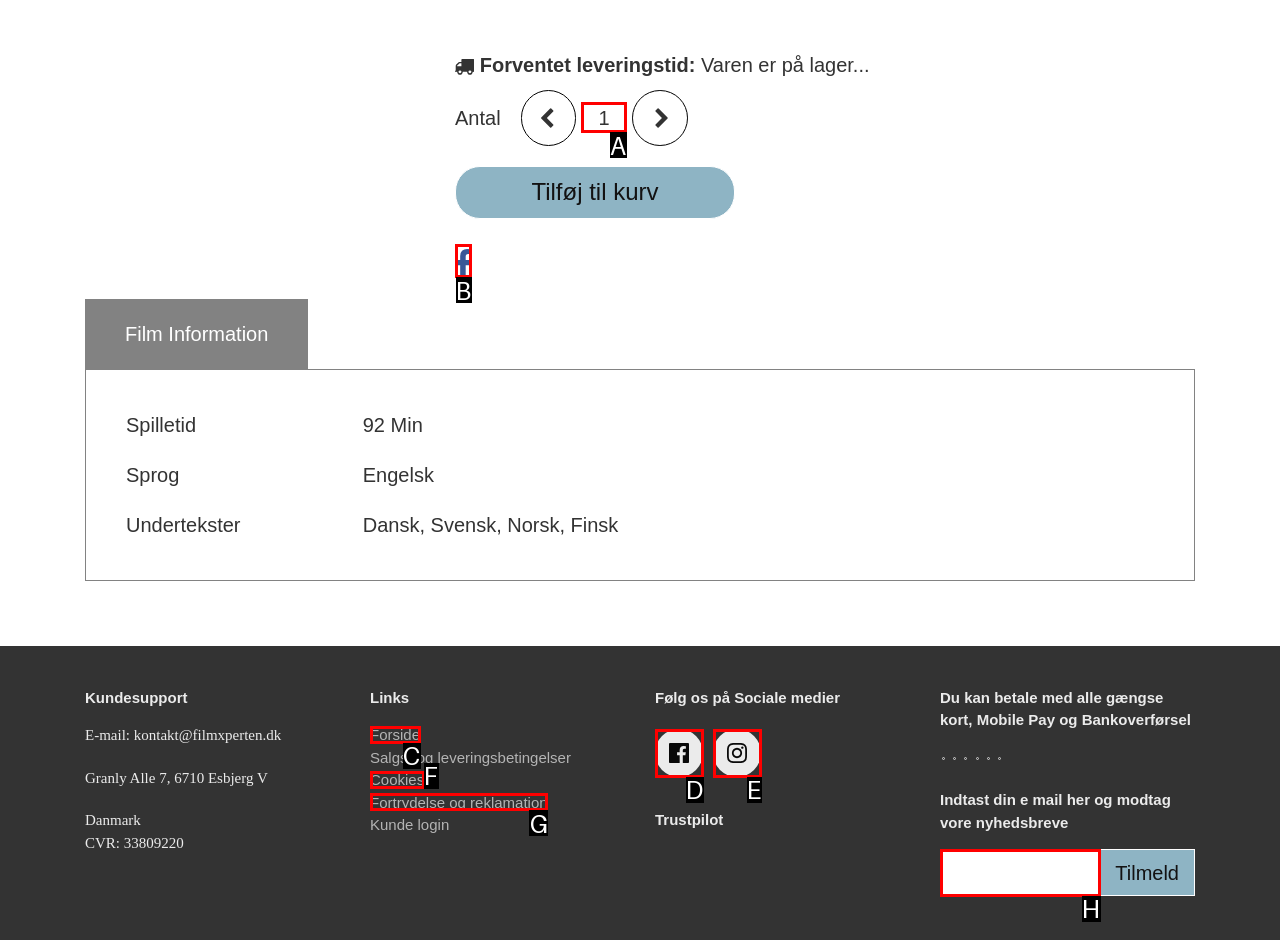From the available choices, determine which HTML element fits this description: parent_node: Tilmeld aria-label="Nyhedsbrev tilmelding" Respond with the correct letter.

H